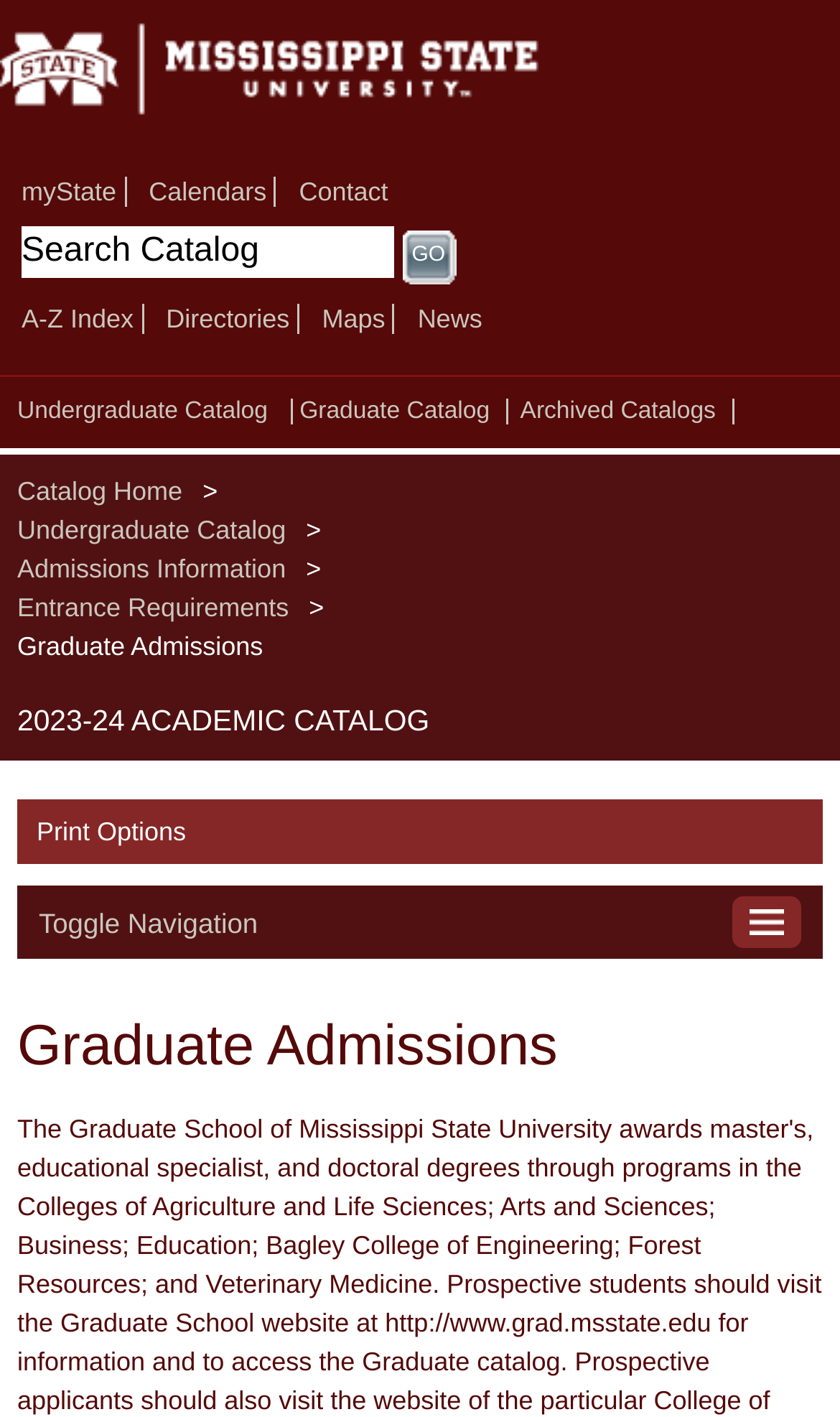Write an exhaustive caption that covers the webpage's main aspects.

The webpage is about Graduate Admissions at Mississippi State University. At the top left, there is a link to the university's main page. Below it, there are several links to various university resources, including "myState", "Calendars", "Contact", and more. 

To the right of these links, there is a search bar with a "Go" button. The search bar has a label "Search Catalog". 

Below the search bar, there are more links to other university resources, including "A-Z Index", "Directories", "Maps", and "News". 

Further down, there are links to different catalogs, including "Undergraduate Catalog", "Graduate Catalog", and "Archived Catalogs". 

On the left side of the page, there is a navigation menu with links to "Catalog Home", "Admissions Information", "Entrance Requirements", and more. Each of these links has a ">" symbol next to it, indicating that they lead to submenus. 

The main content of the page is headed by a title "Graduate Admissions" and a subtitle "2023-24 ACADEMIC CATALOG". 

At the bottom of the page, there are links to "Print Options" and "Toggle Navigation". There is also a duplicate "Toggle Navigation" link on the right side of the page. 

Finally, there is a link to the Graduate Admissions website at the bottom of the page.